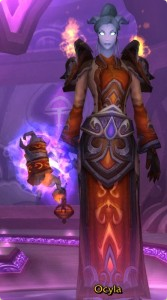What is the ambiance of the background?
Use the information from the screenshot to give a comprehensive response to the question.

The caption describes the background as presenting an 'otherworldly ambiance, typical of arcane locations within the game', suggesting a mystical and fantastical atmosphere.